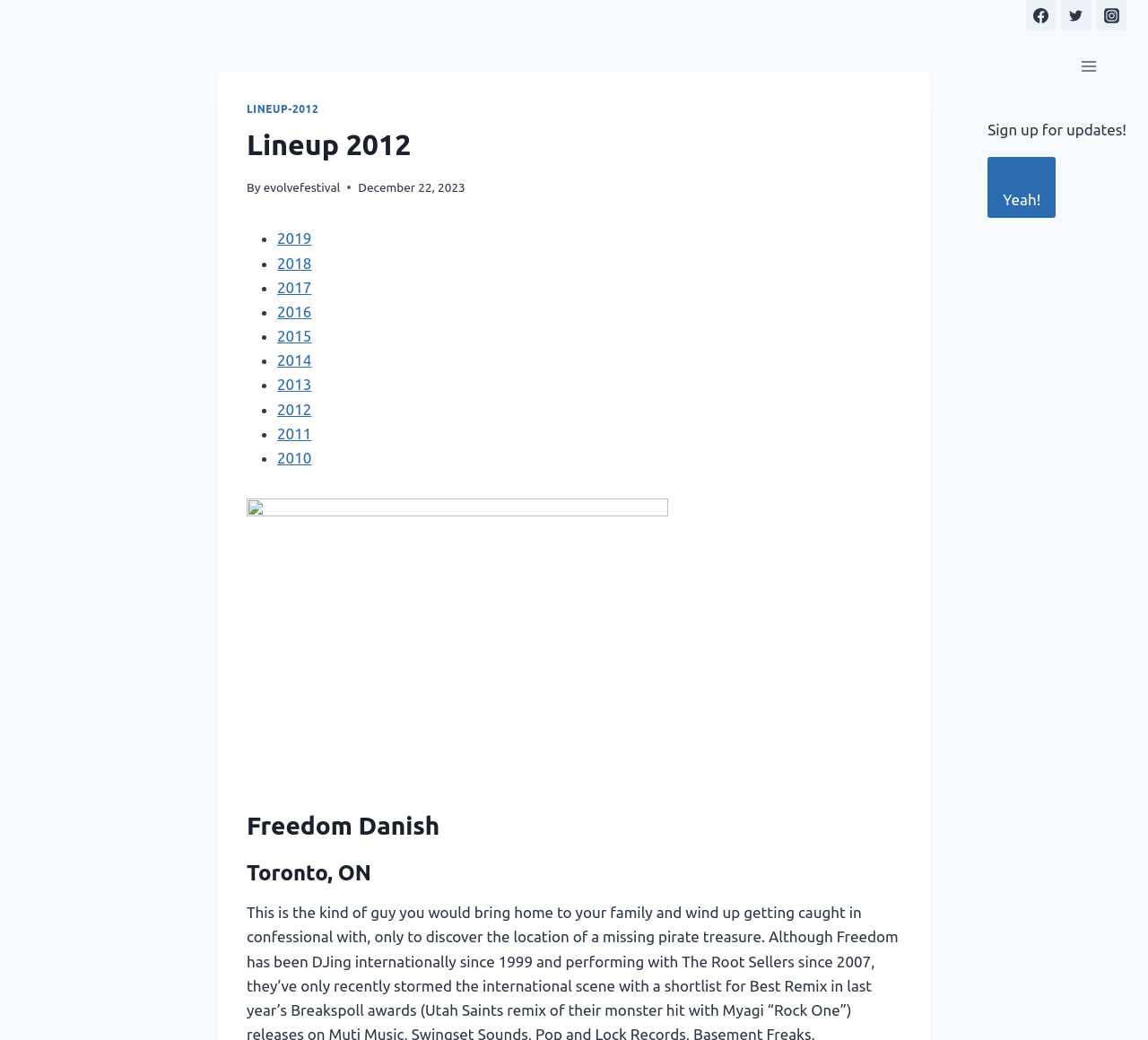Determine the bounding box coordinates of the target area to click to execute the following instruction: "Sign up for updates."

[0.86, 0.116, 0.981, 0.133]